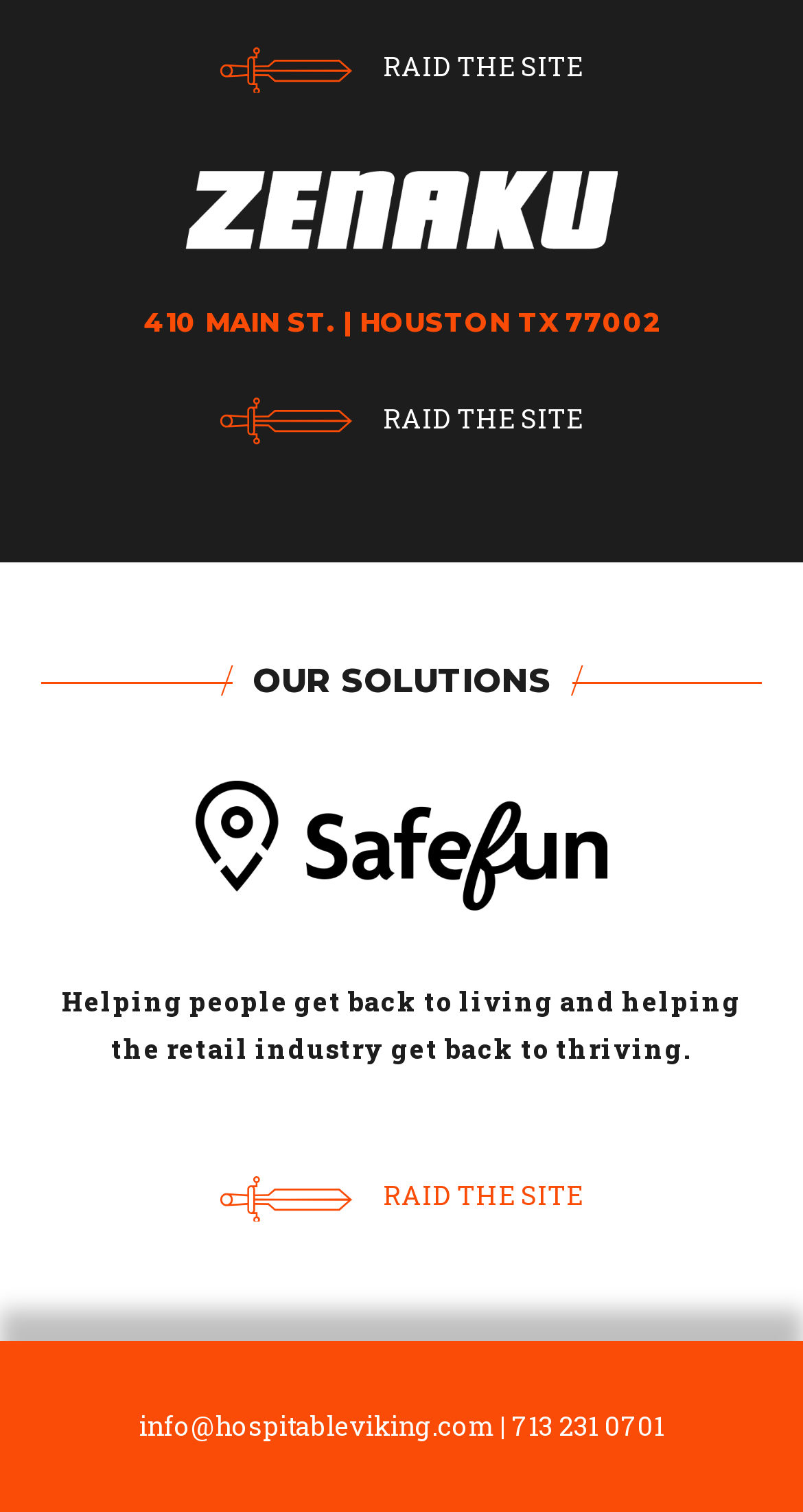How many 'RAID THE SITE' buttons are there?
Carefully analyze the image and provide a detailed answer to the question.

I counted the number of 'RAID THE SITE' buttons by looking at the button elements with the same text. There are three buttons with the same text, located at different positions on the webpage.